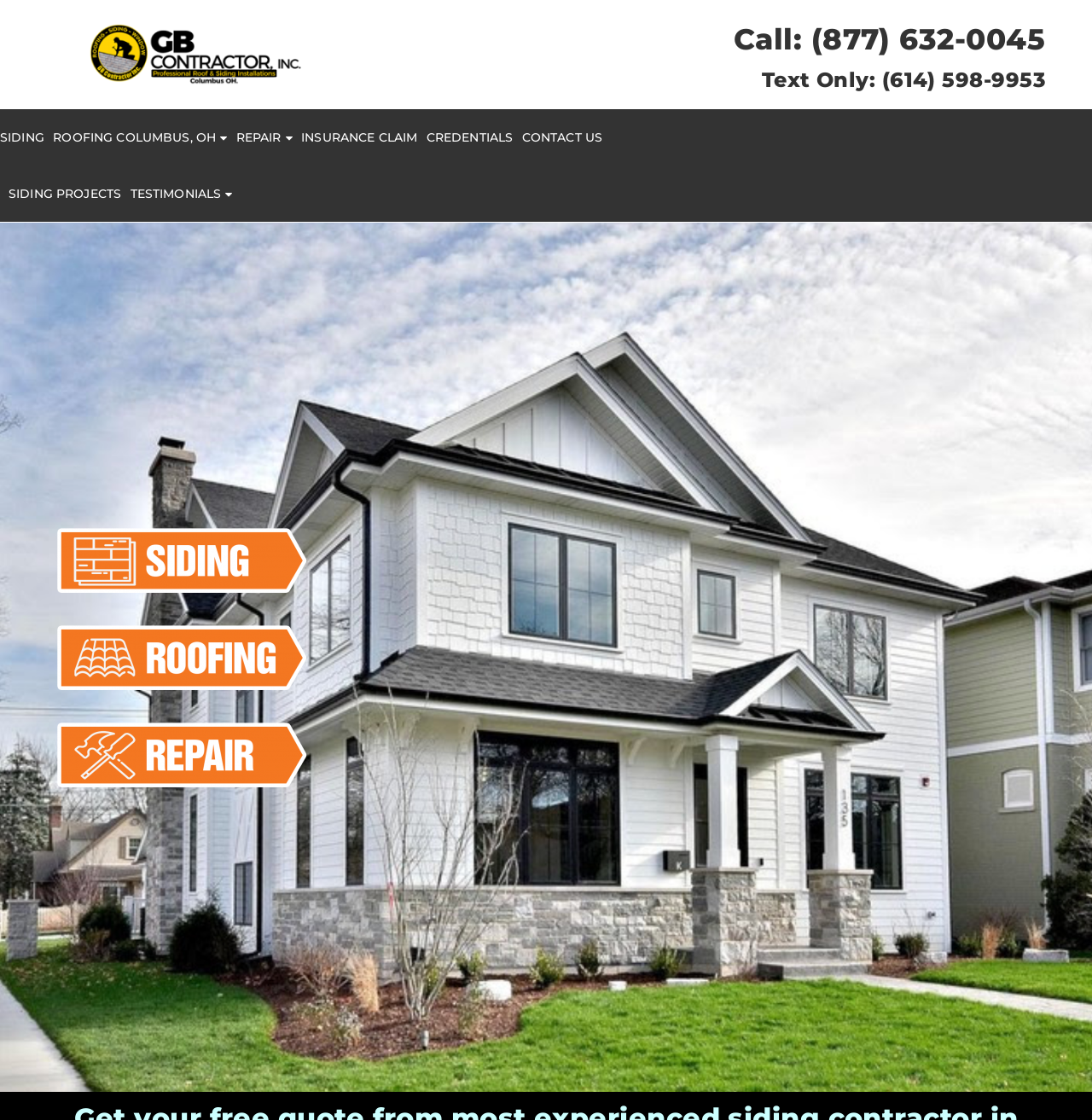Locate the bounding box coordinates of the clickable area to execute the instruction: "Click the GB Contractor Inc. logo". Provide the coordinates as four float numbers between 0 and 1, represented as [left, top, right, bottom].

[0.073, 0.013, 0.287, 0.085]